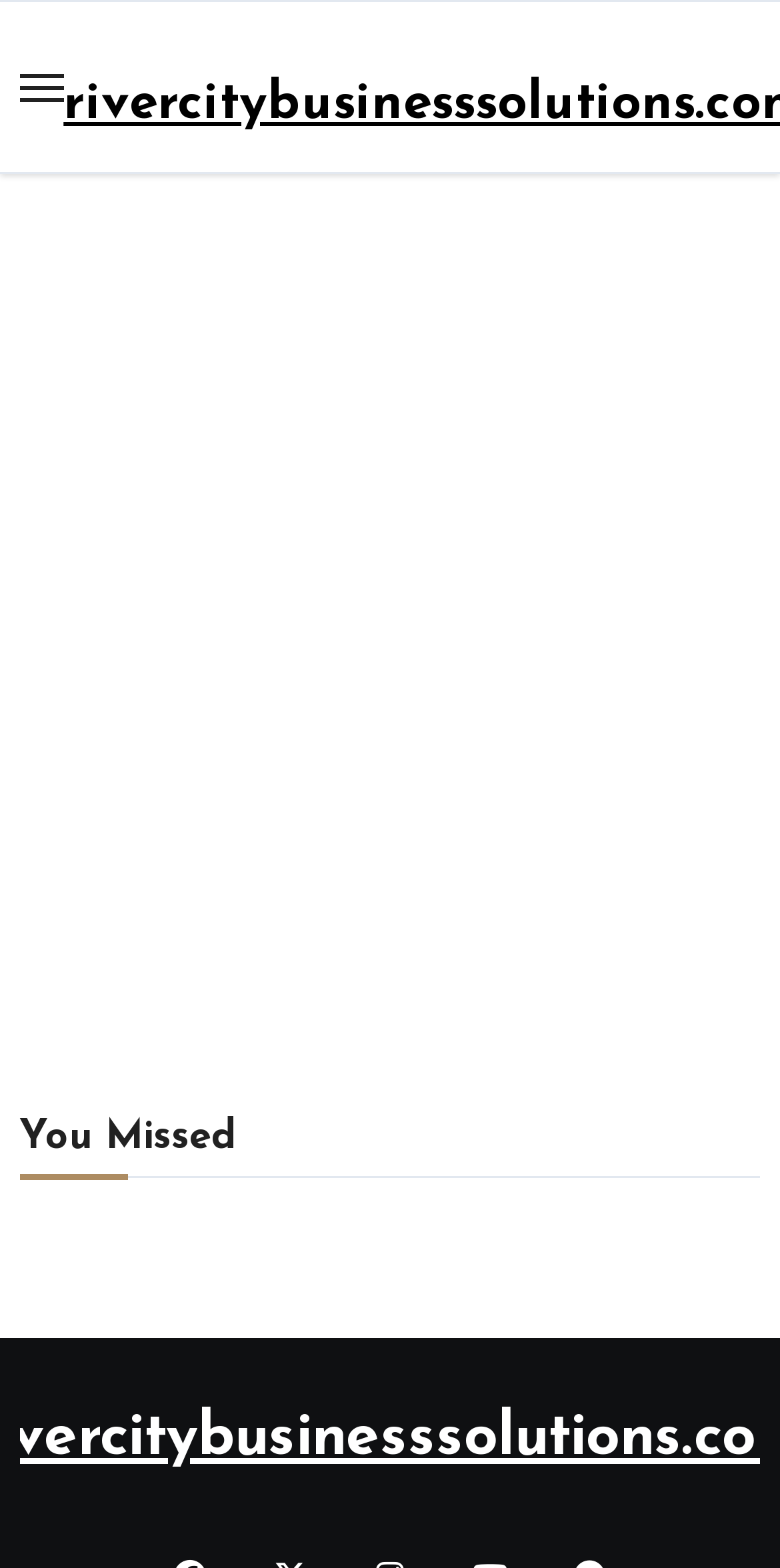What is the purpose of the button on the top left?
Please give a detailed and elaborate answer to the question based on the image.

The button on the top left is labeled 'Toggle navigation', which suggests that it is used to expand or collapse the navigation menu.